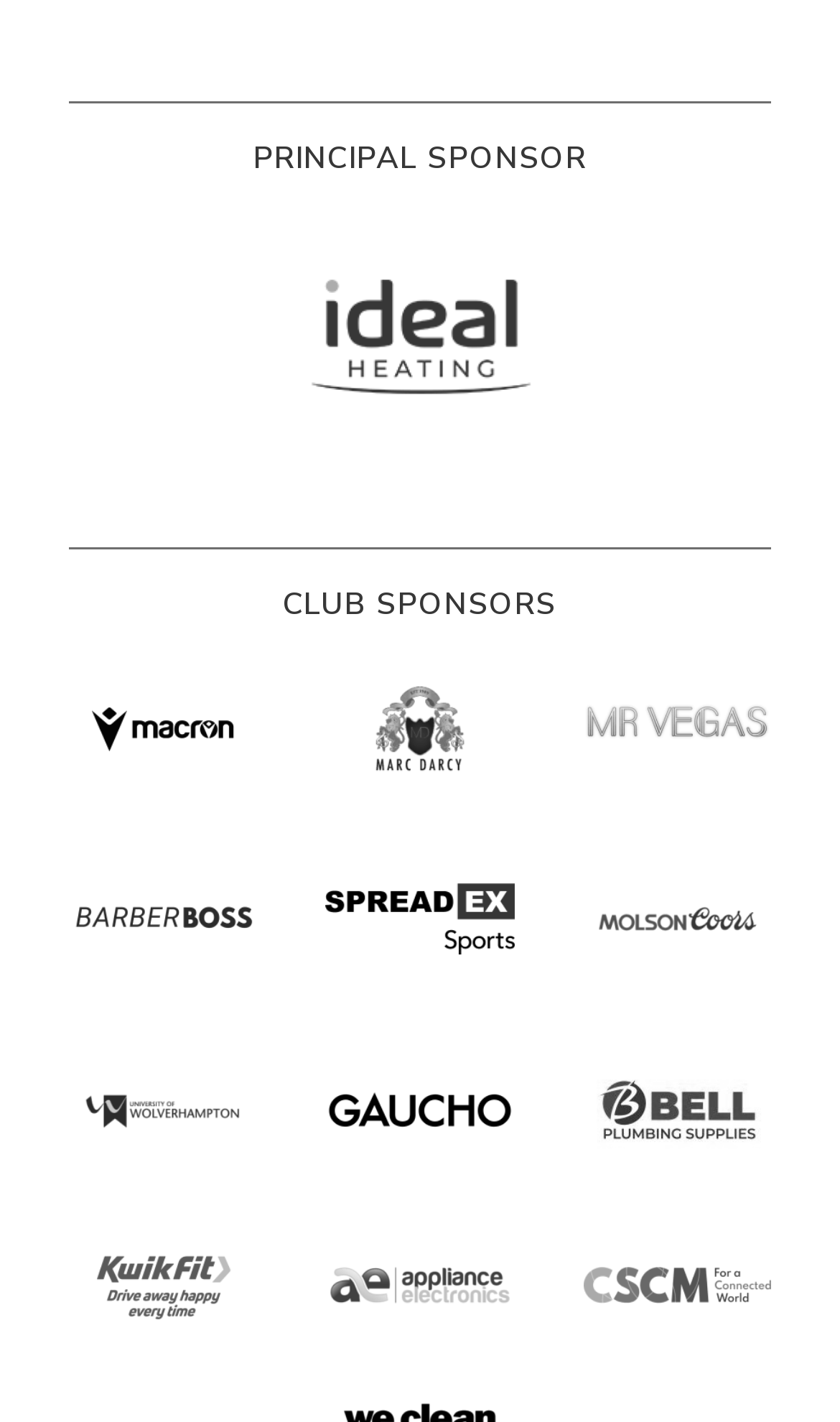Identify the bounding box coordinates of the clickable region to carry out the given instruction: "Explore Mr Vegas".

[0.694, 0.493, 0.918, 0.533]